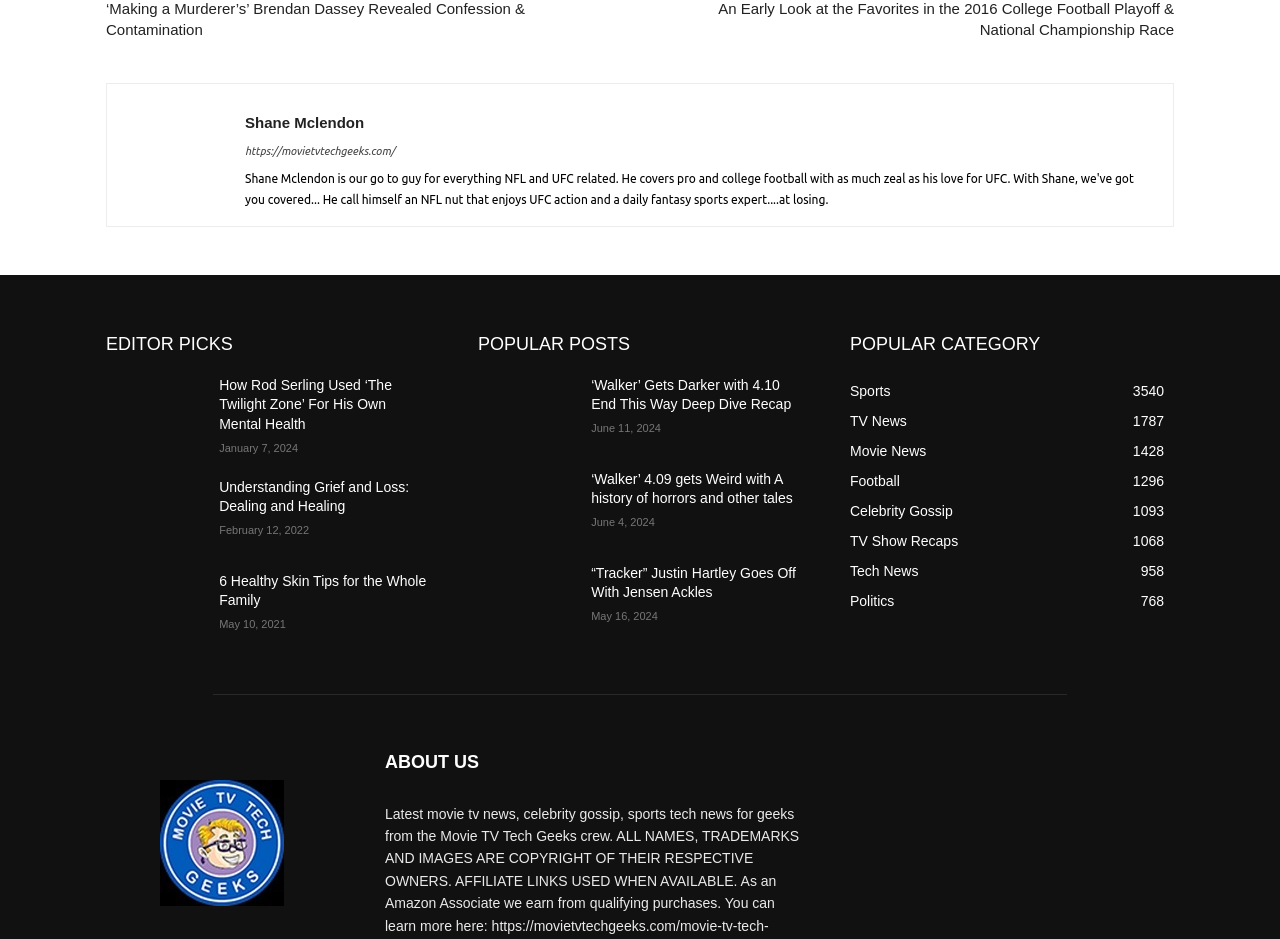What is the logo of the website?
Kindly offer a comprehensive and detailed response to the question.

The webpage has a logo at the bottom which is an image with a corresponding link and heading 'Movie TV Tech Geeks News Logo', indicating that the logo of the website is the Movie TV Tech Geeks News Logo.